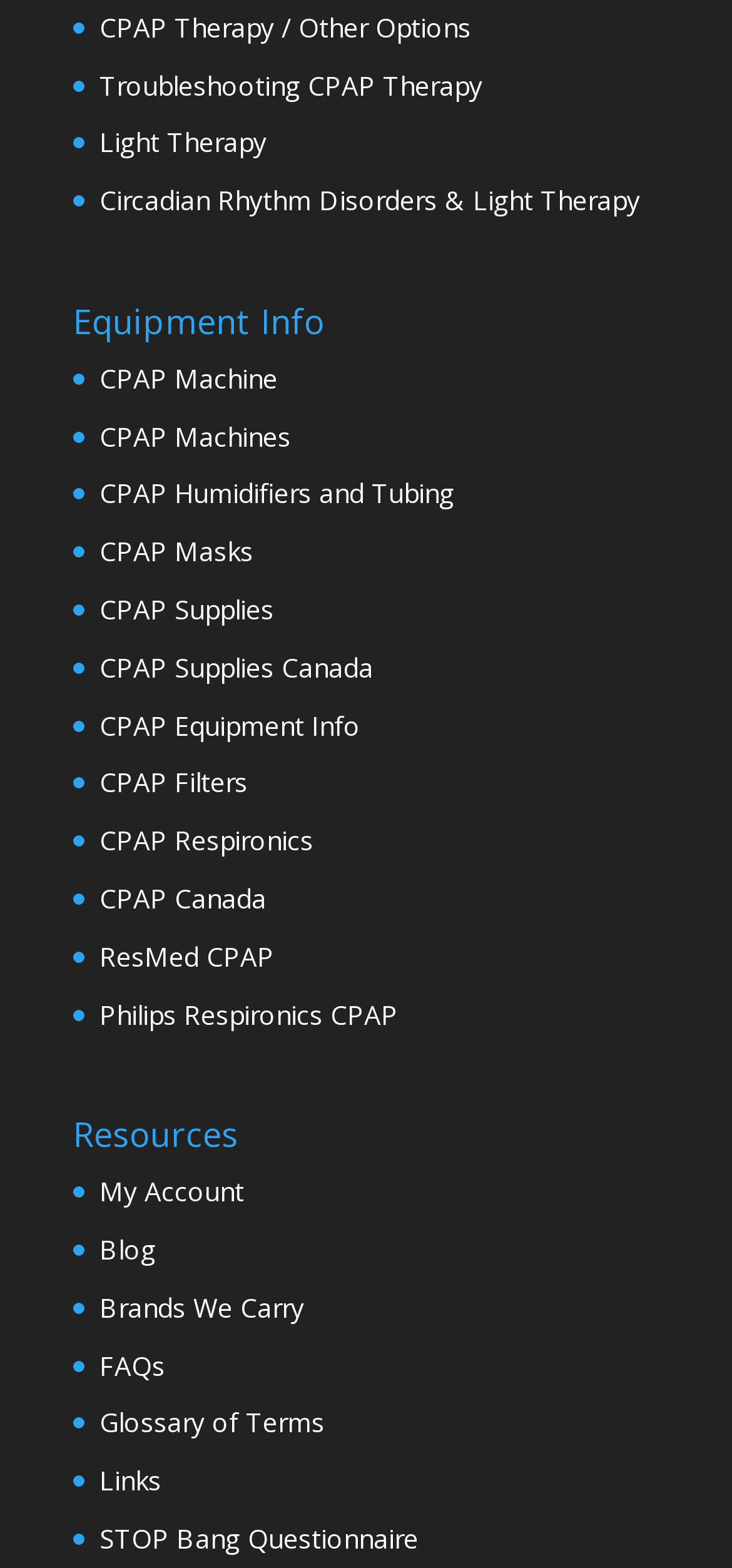What is the first link on this webpage?
Refer to the image and answer the question using a single word or phrase.

CPAP Therapy / Other Options